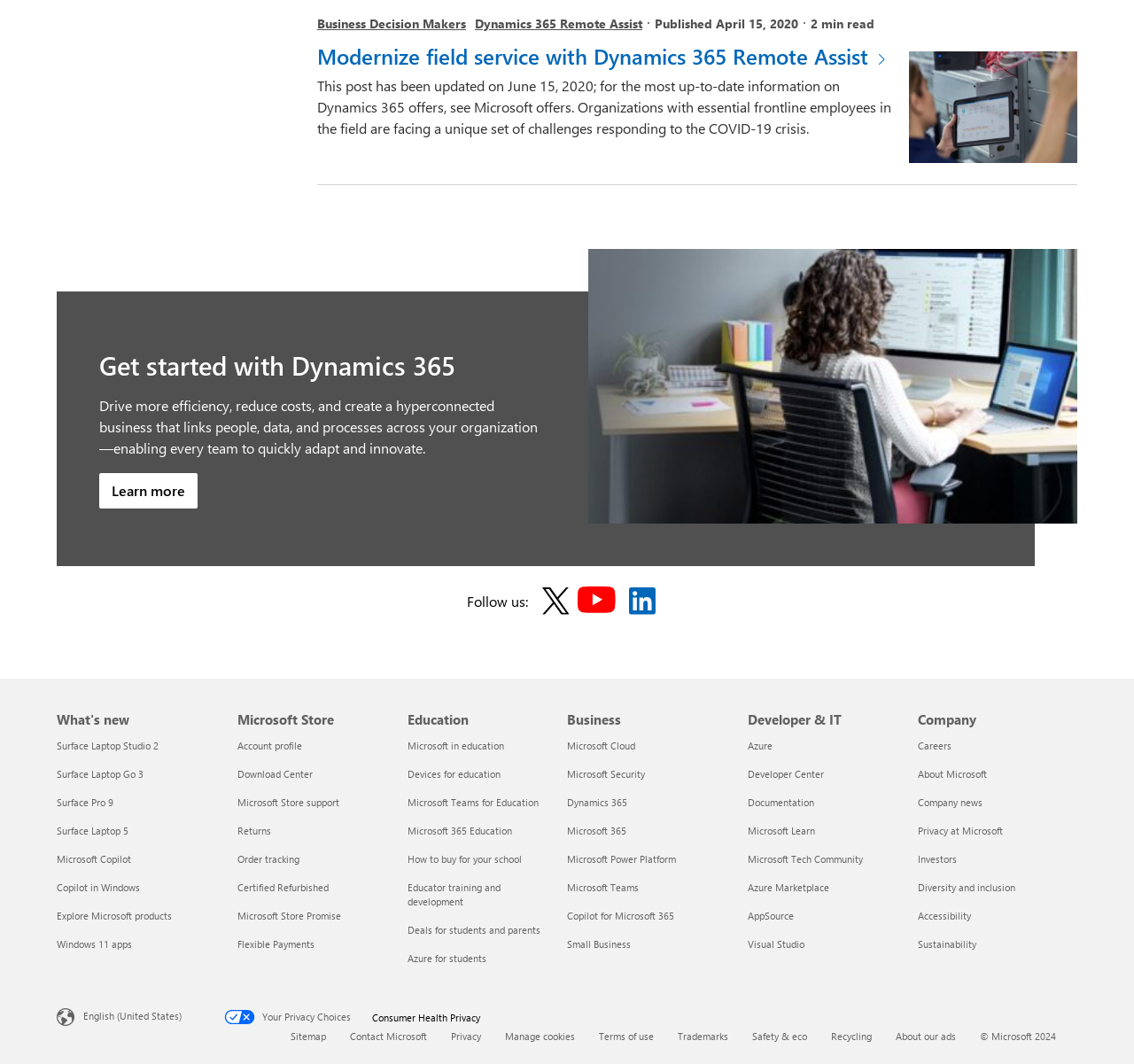What is the theme of the image at the bottom of the page?
Please describe in detail the information shown in the image to answer the question.

The image at the bottom of the page is related to social media links, as it is part of the 'Follow us:' section, which includes links to follow Microsoft on various social media platforms.